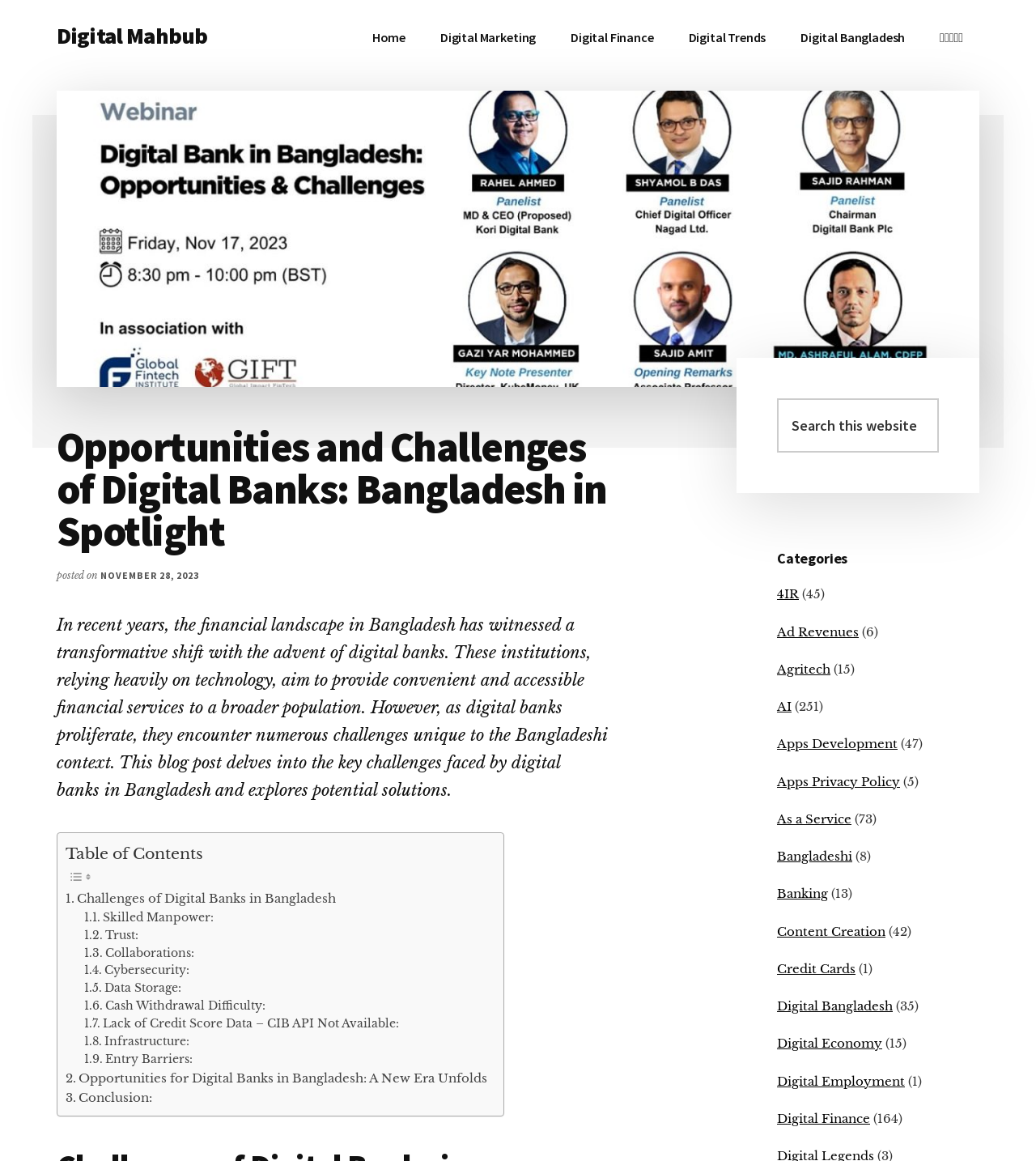Predict the bounding box of the UI element based on the description: "Conclusion:". The coordinates should be four float numbers between 0 and 1, formatted as [left, top, right, bottom].

[0.063, 0.937, 0.147, 0.954]